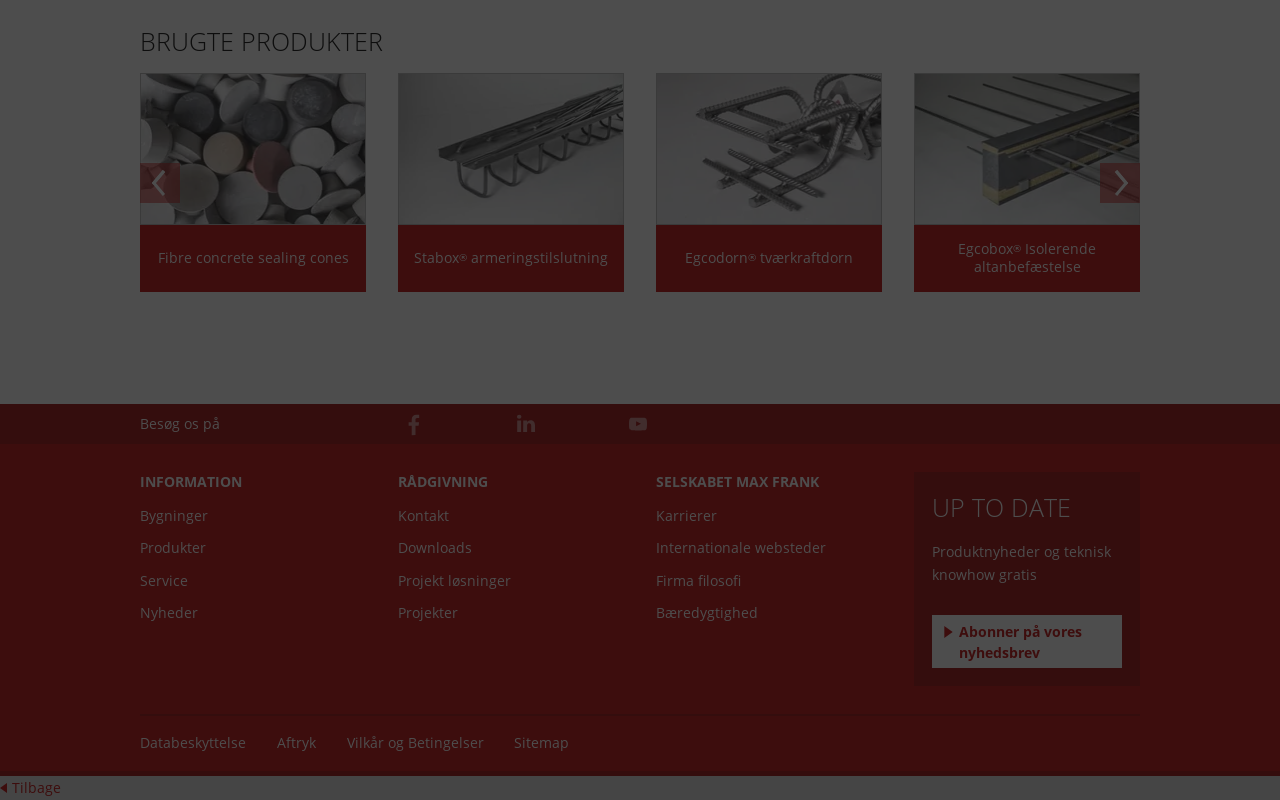Determine the coordinates of the bounding box for the clickable area needed to execute this instruction: "Visit Max Frank on Facebook".

[0.311, 0.51, 0.336, 0.55]